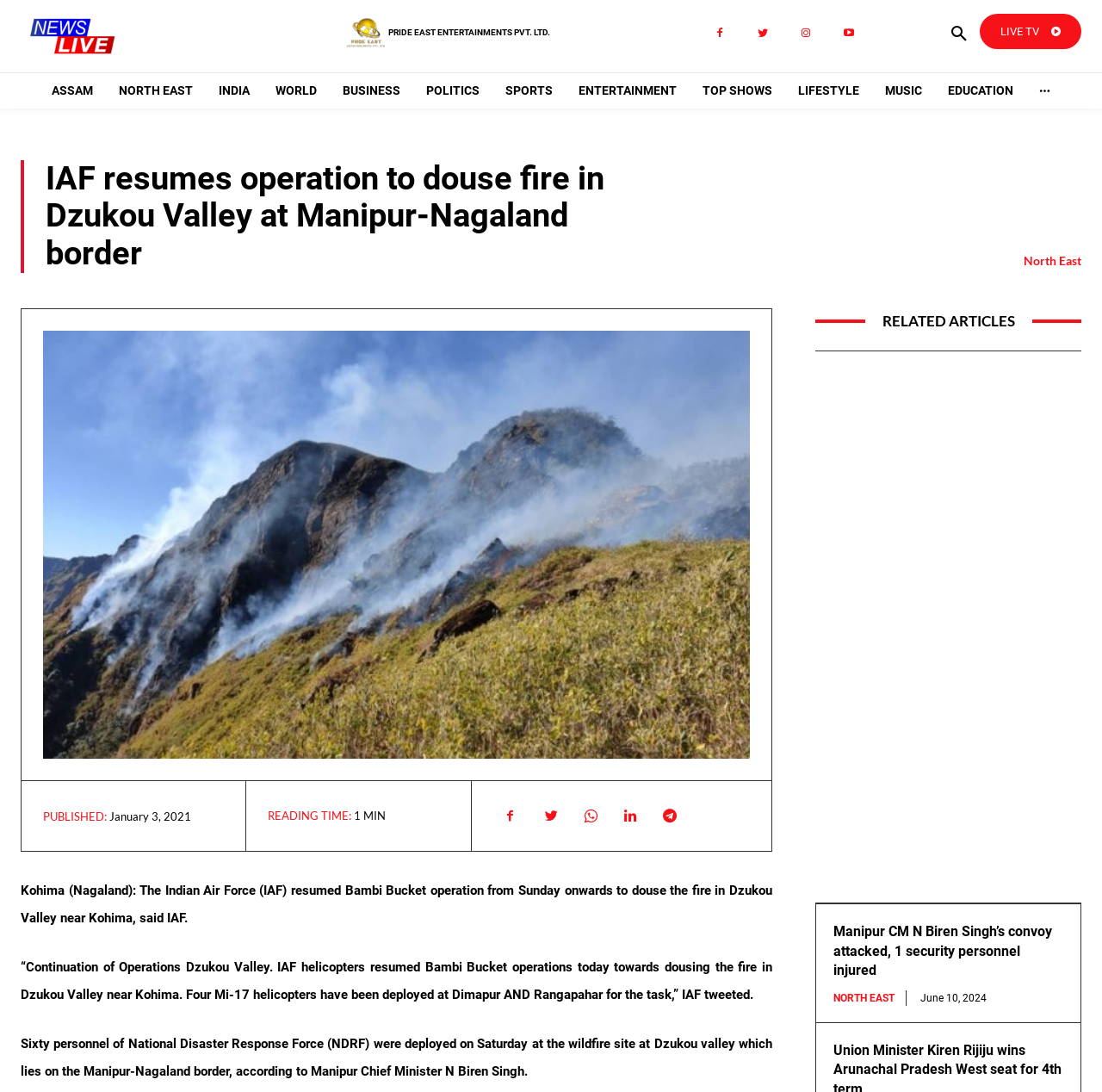Produce an extensive caption that describes everything on the webpage.

This webpage appears to be a news article from News Live, with a focus on a specific news story. At the top left of the page, there is a logo for News Live, accompanied by a smaller image of a peepl-small icon. To the right of these images, there are several links to different sections of the website, including ASSAM, NORTH EAST, INDIA, and more.

Below these links, there is a large heading that reads "IAF resumes operation to douse fire in Dzukou Valley at Manipur-Nagaland border". This heading is followed by a smaller link to the North East section of the website.

The main content of the article is divided into several paragraphs, with the first paragraph describing the Indian Air Force's (IAF) efforts to douse a fire in Dzukou Valley. The article also includes quotes from the IAF and the Manipur Chief Minister, N Biren Singh.

To the right of the article, there is a section with several social media links, including Facebook, Twitter, and more. Below this section, there is a heading that reads "RELATED ARTICLES", followed by a list of links to other news articles, including one about an attack on the Manipur CM's convoy.

At the bottom of the page, there is an advertisement iframe. The webpage also includes several images, including a large image above the article and a smaller image to the right of the social media links.